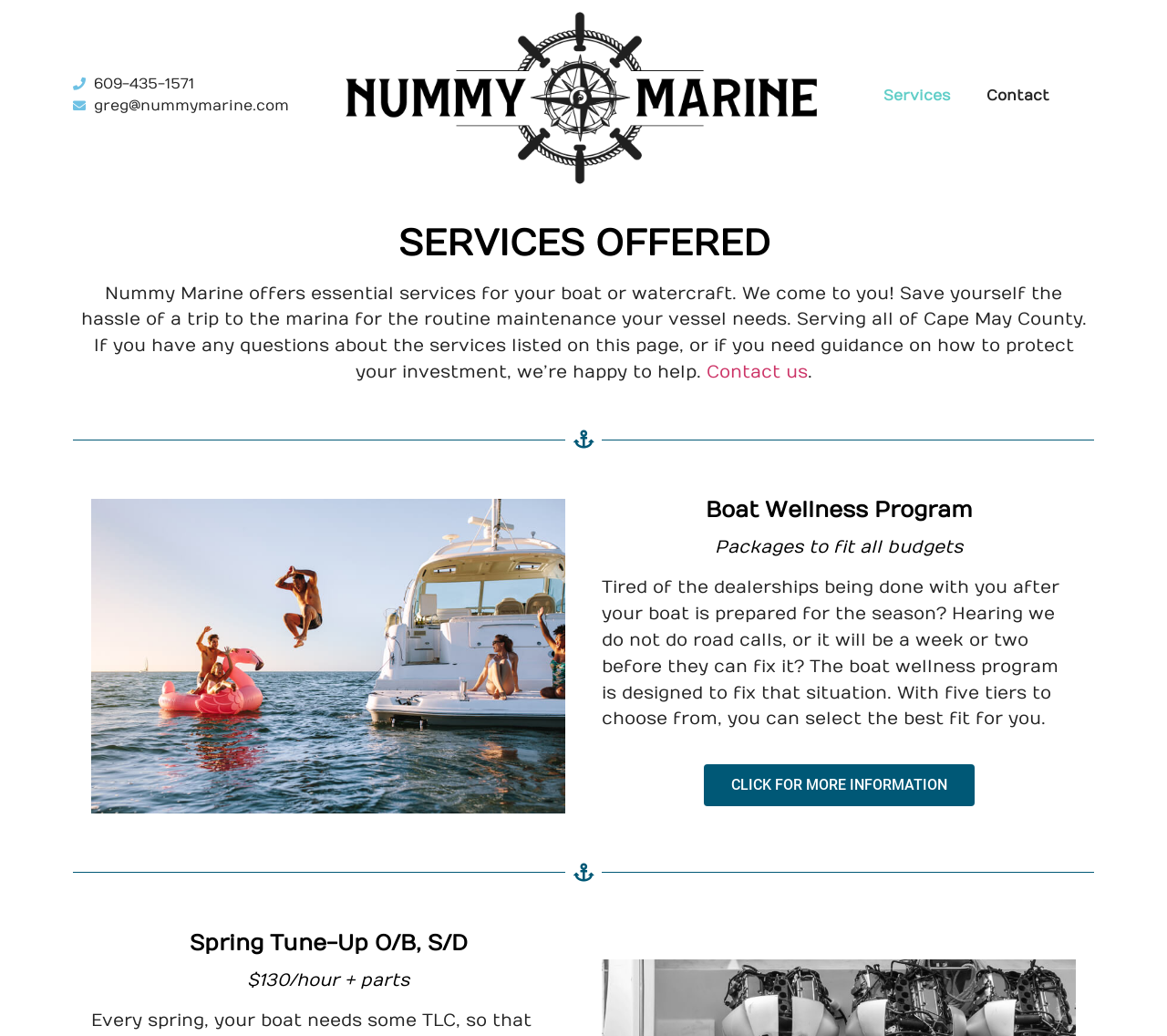Consider the image and give a detailed and elaborate answer to the question: 
How many tiers are there in the Boat Wellness Program?

The number of tiers in the Boat Wellness Program can be found in the text description under the 'Boat Wellness Program' heading, which states that there are five tiers to choose from.